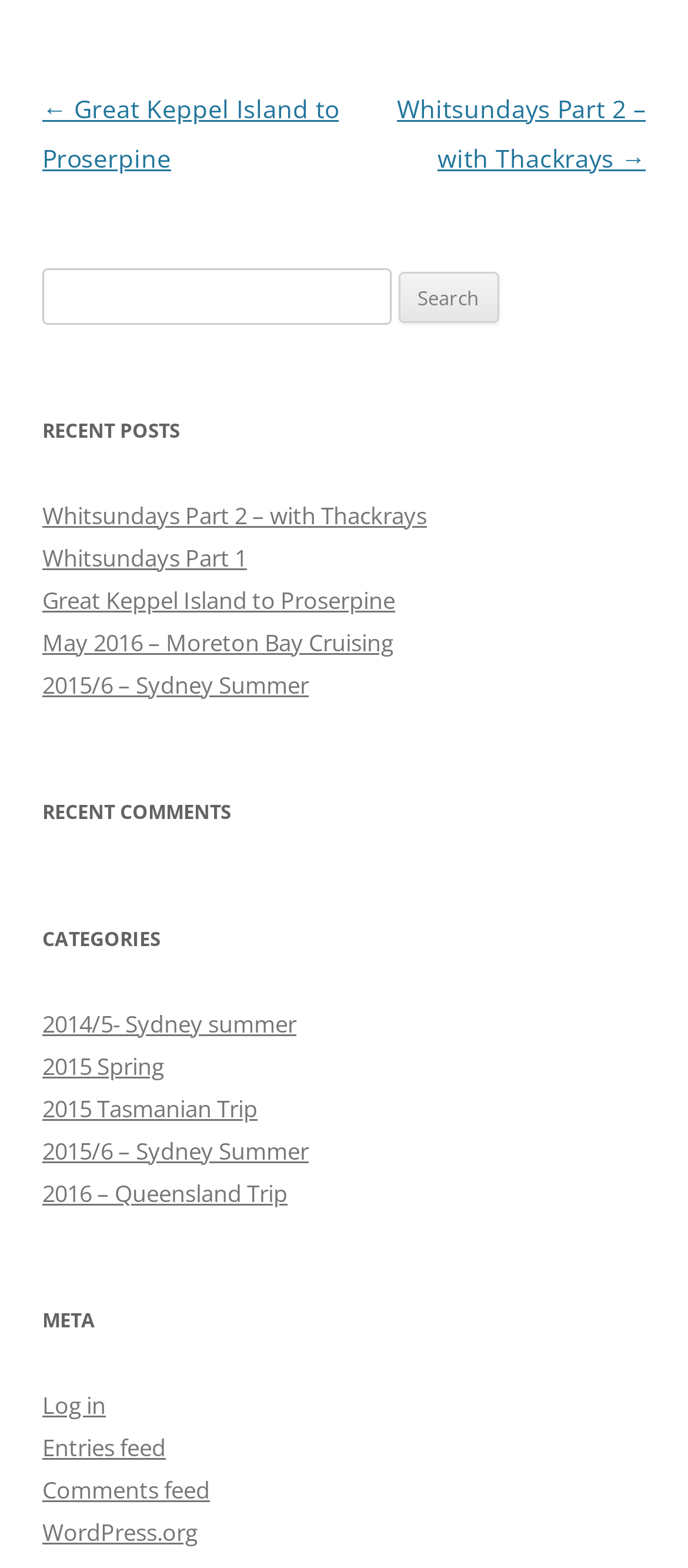Please determine the bounding box coordinates for the element that should be clicked to follow these instructions: "Open the meta menu".

None